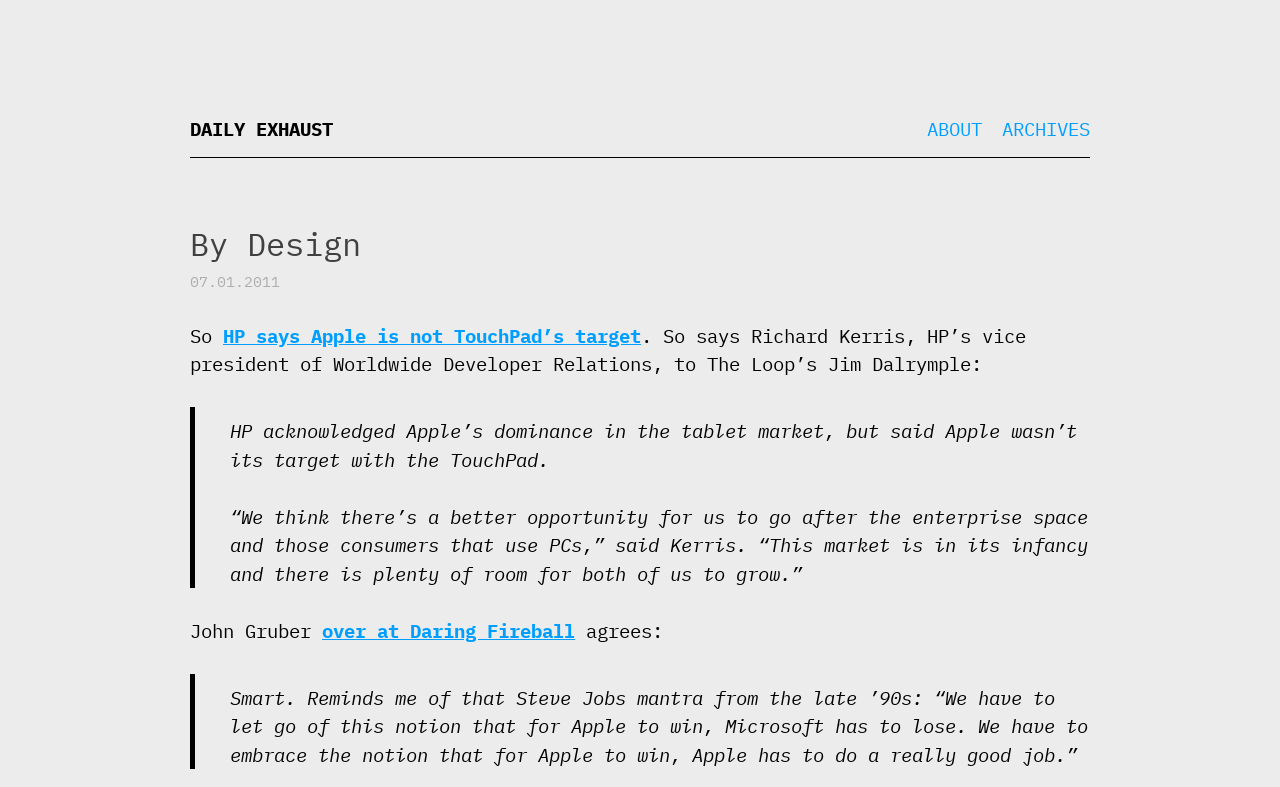What is the date mentioned in the article?
Answer the question in as much detail as possible.

The date is mentioned in the article as '07.01.2011' which is located in the StaticText element with bounding box coordinates [0.148, 0.346, 0.219, 0.37].